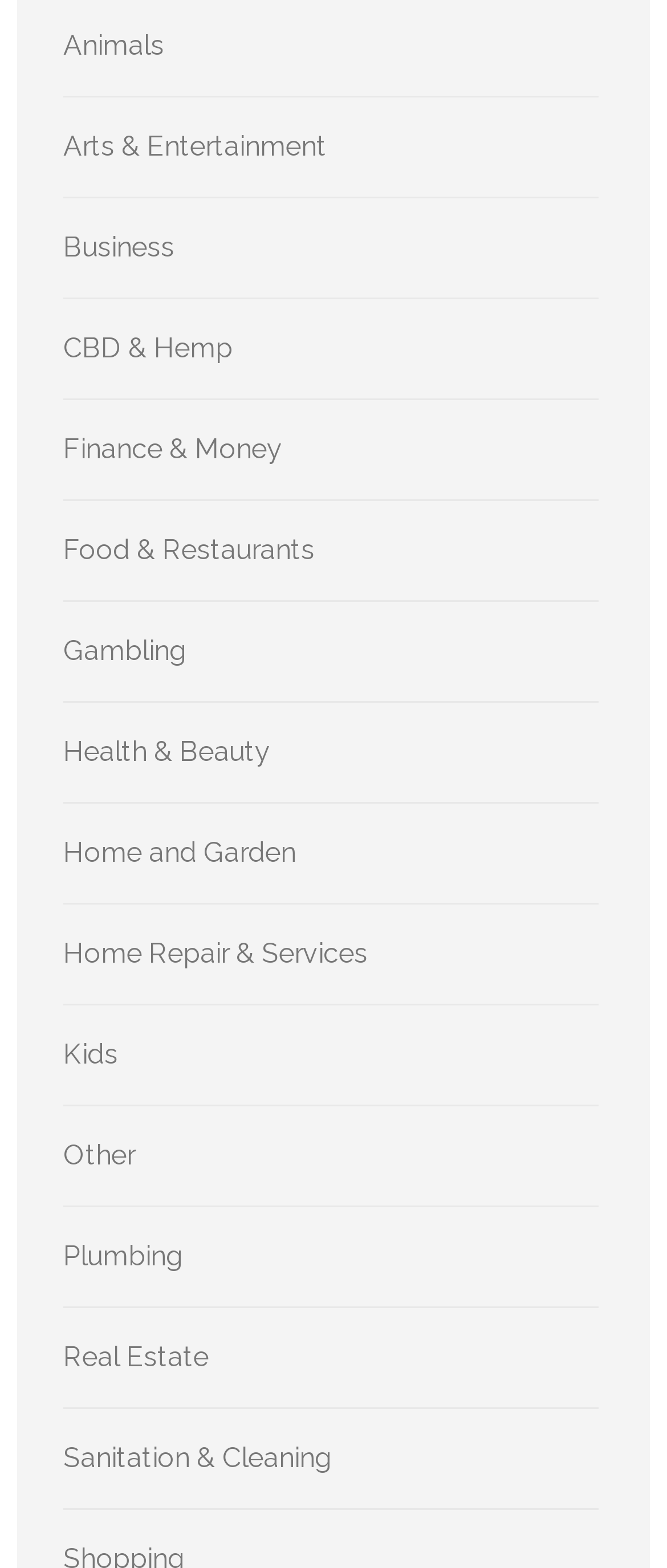Determine the bounding box coordinates for the clickable element to execute this instruction: "View Business". Provide the coordinates as four float numbers between 0 and 1, i.e., [left, top, right, bottom].

[0.095, 0.147, 0.262, 0.168]